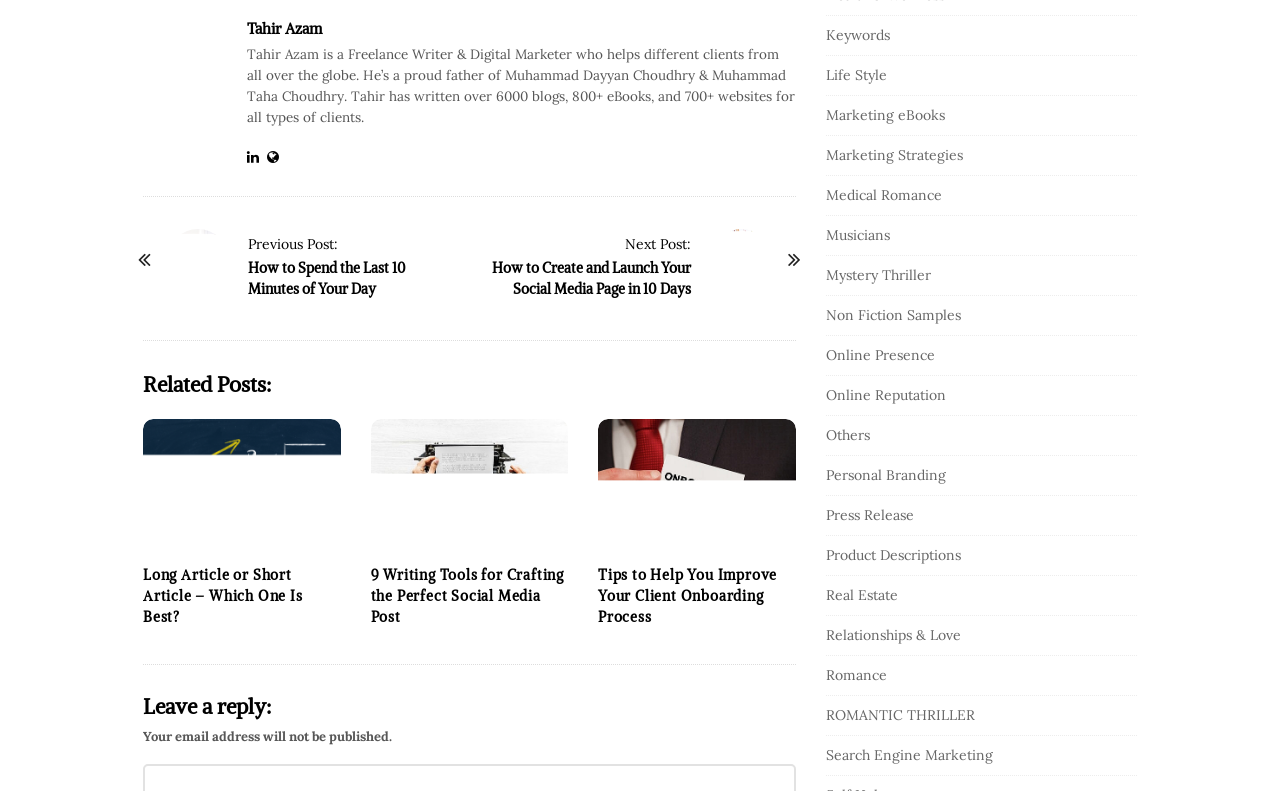How many categories are listed?
Carefully analyze the image and provide a detailed answer to the question.

The answer can be found by counting the link elements with descriptions such as 'Keywords', 'Life Style', 'Marketing eBooks', etc. which are likely categories.